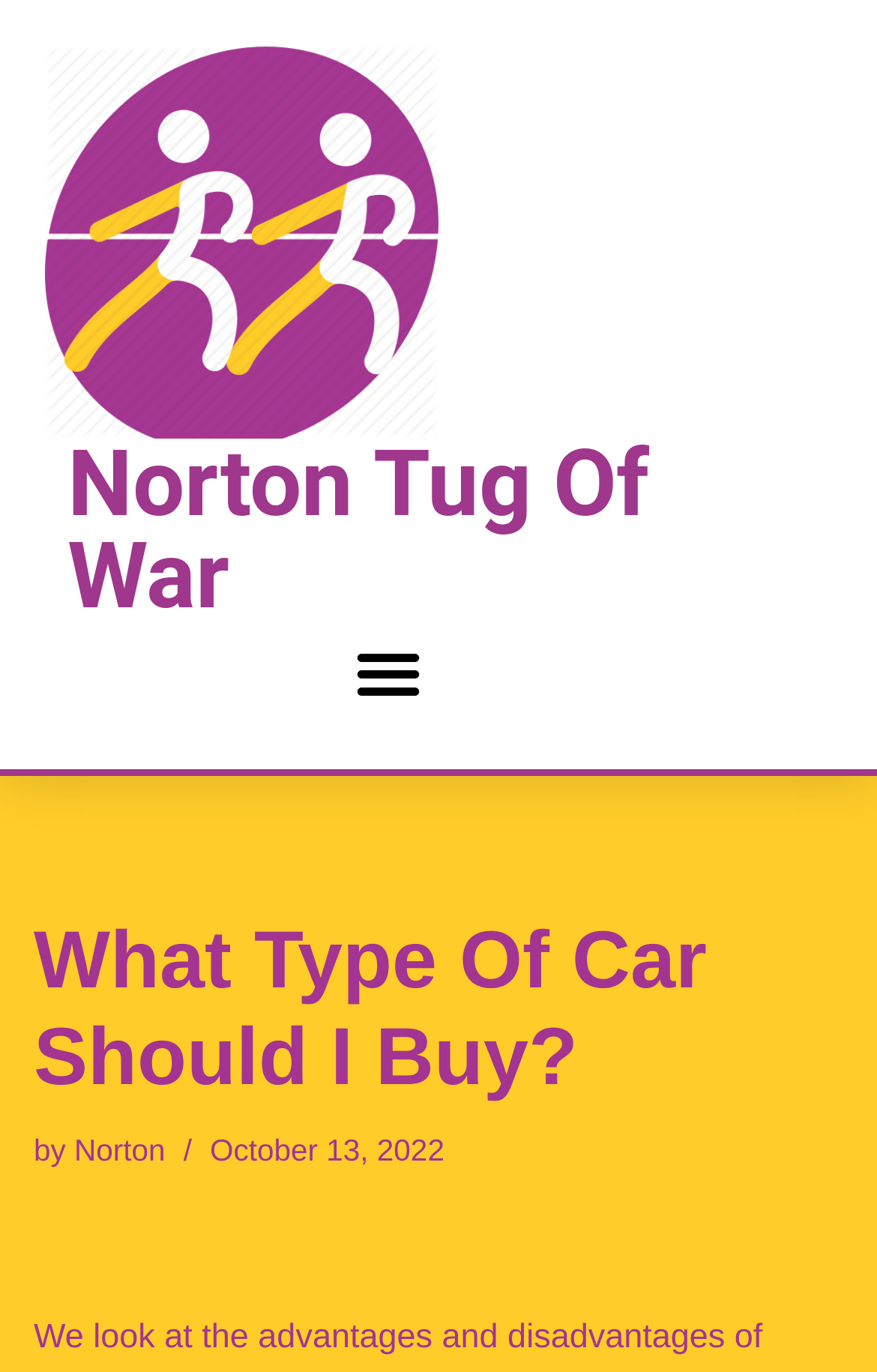Explain the webpage's design and content in an elaborate manner.

The webpage is titled "What Type Of Car Should I Buy? - Norton Tug of War Businesses". At the top-left corner, there is a "Skip to content" link. Next to it, there is an empty link. Below these elements, the title "Norton Tug Of War" is displayed prominently, with a link to "Norton Tug Of War" situated below it. 

To the right of the title, a "Menu Toggle" button is located. When expanded, it reveals a heading that reads "What Type Of Car Should I Buy?" followed by the text "by" and a link to "Norton". Below these elements, a timestamp "October 13, 2022" is displayed. 

The webpage appears to be an article or blog post discussing the advantages and disadvantages of different car types, aiming to help readers determine which one is best for them.